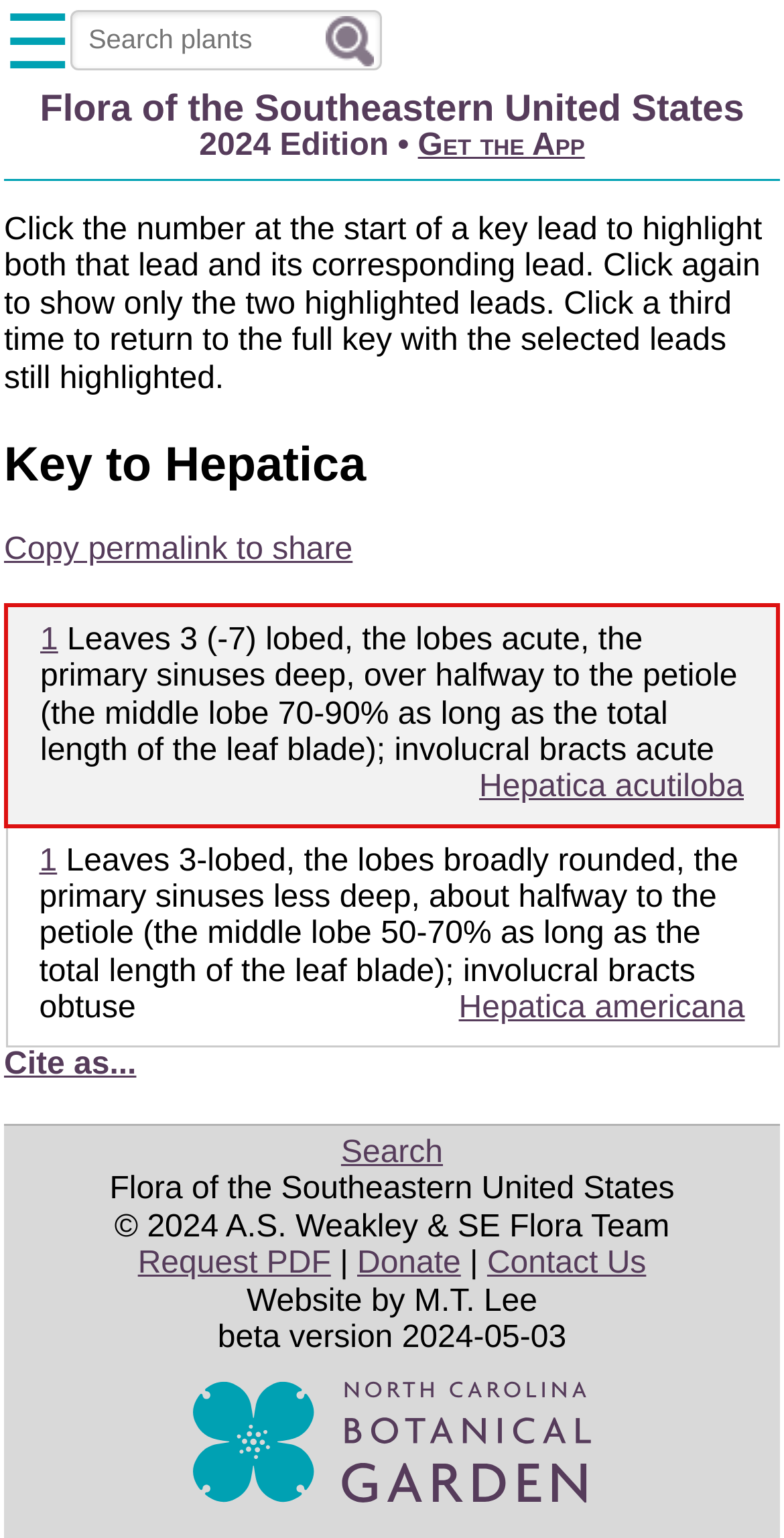From the webpage screenshot, predict the bounding box of the UI element that matches this description: "Send me the recipe!".

None